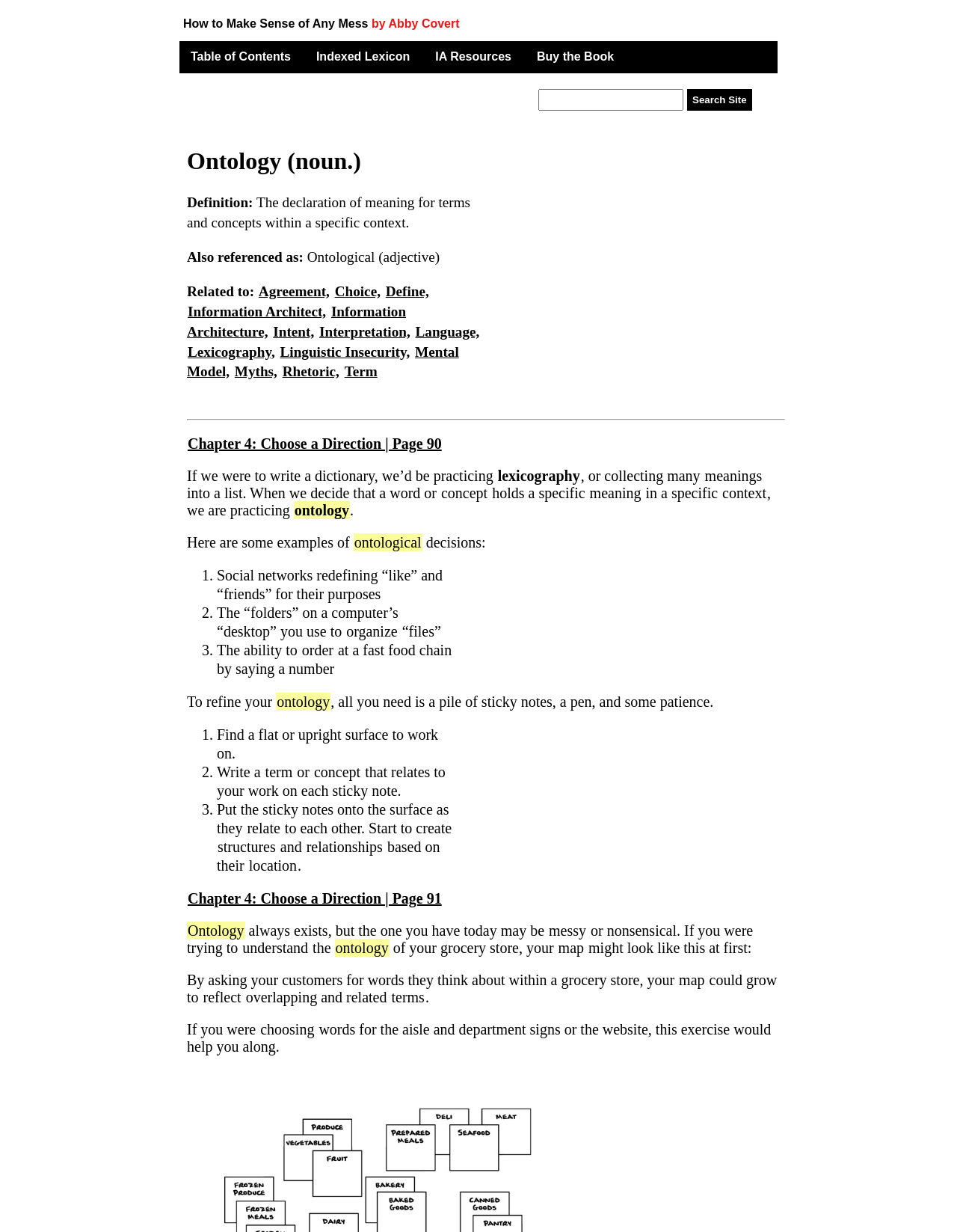What is the term for the practice of collecting and defining meanings of words?
Answer with a single word or short phrase according to what you see in the image.

Lexicography